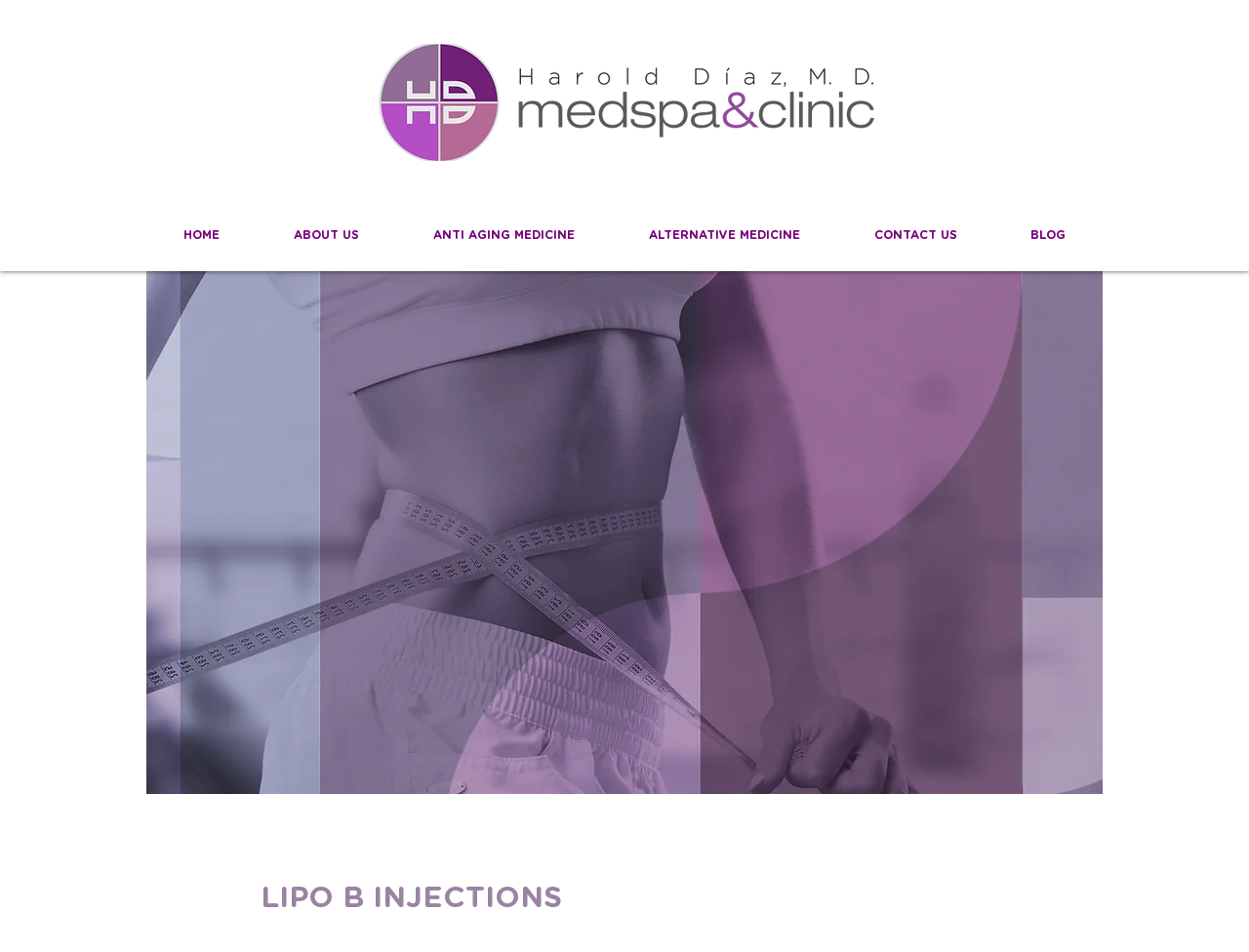Use the details in the image to answer the question thoroughly: 
What is the name of the website?

I inferred the name of the website from the navigation bar at the top of the webpage, which contains links to different sections of the website, including 'HOME', 'ABOUT US', and 'CONTACT US'. The website's name is likely 'hdmedspa' since it is part of the title 'Lipo B Injections | hdmedspa'.